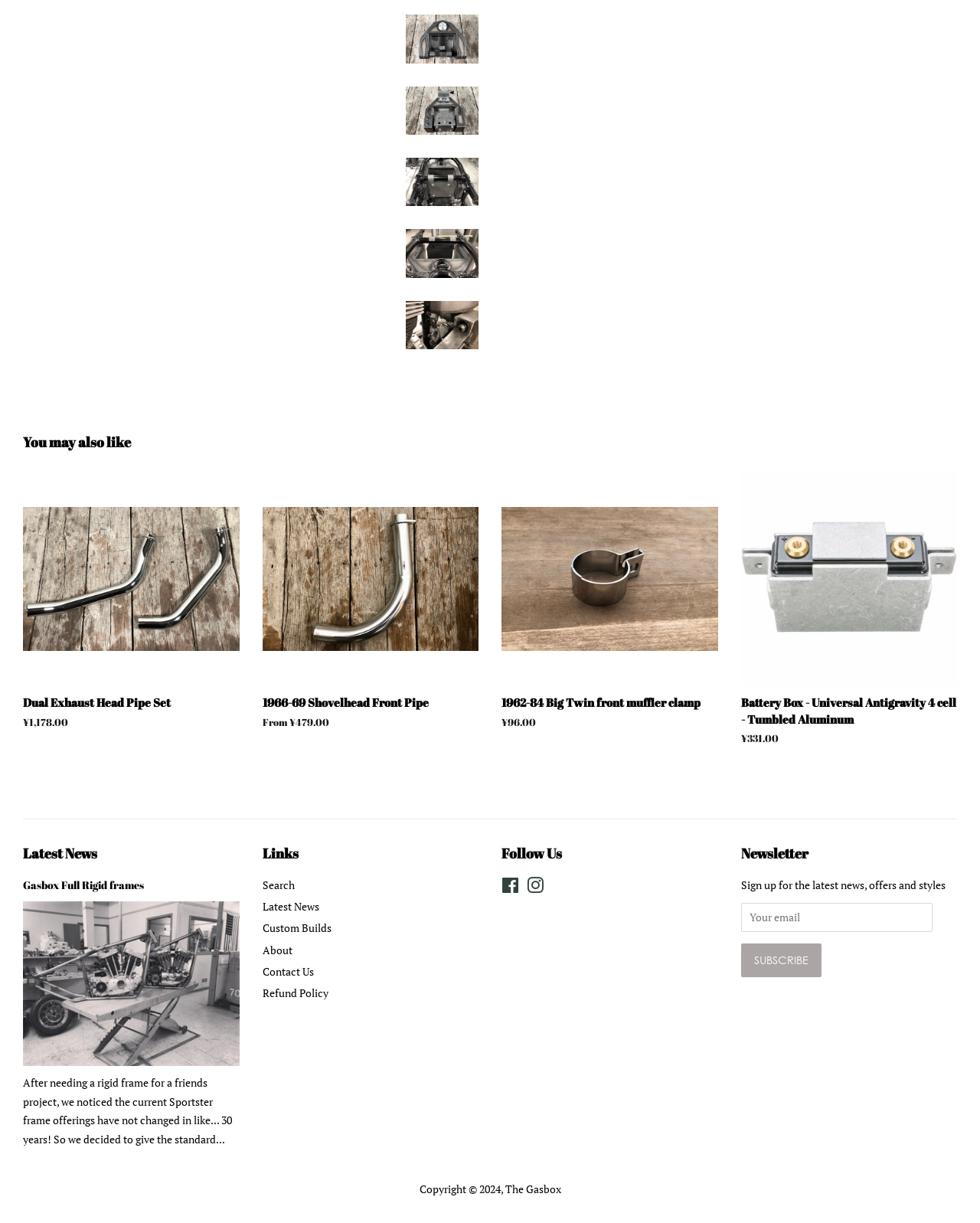Respond with a single word or short phrase to the following question: 
What is the function of the textbox with the label 'Your email'?

Newsletter subscription